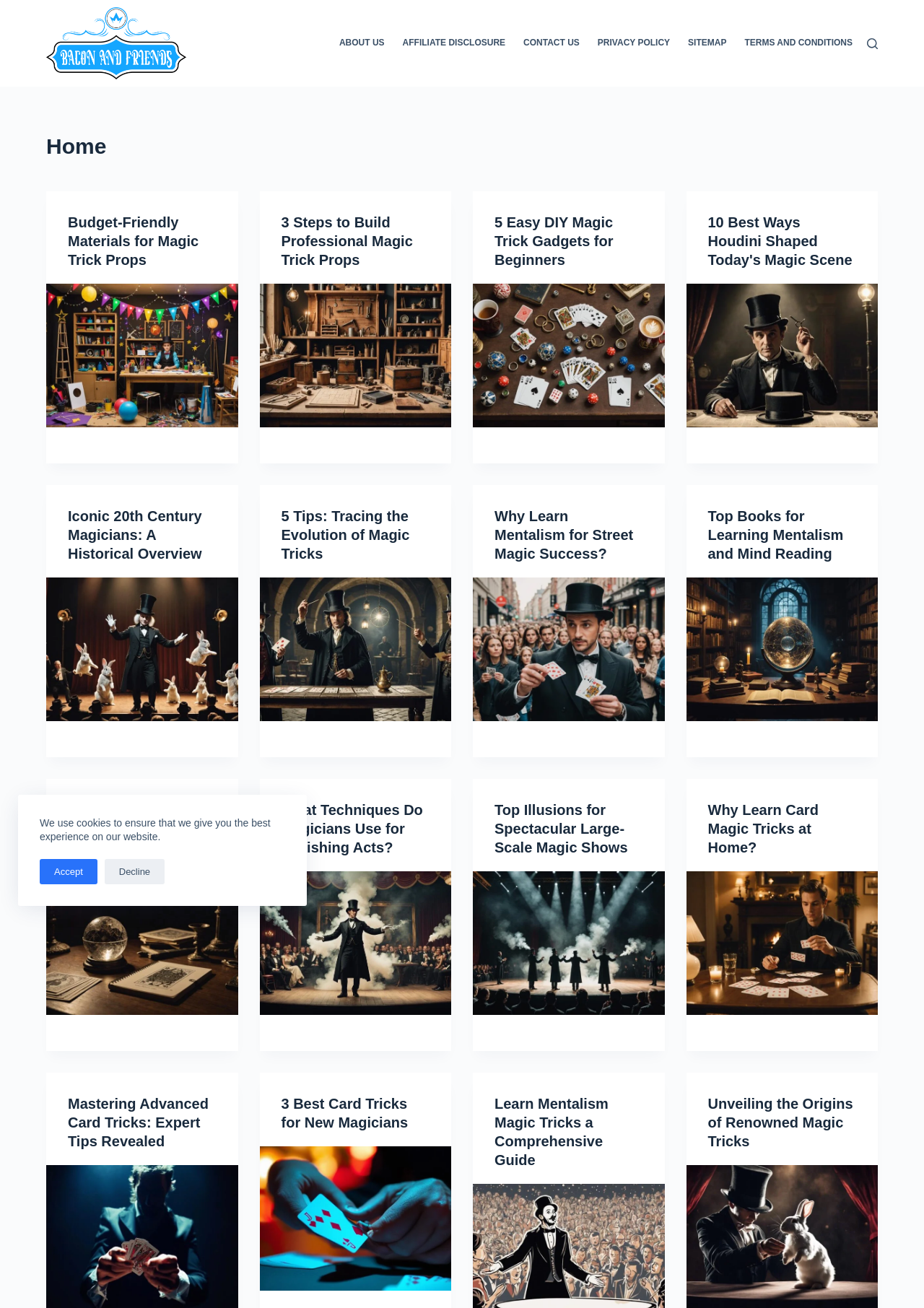How many navigation links are in the header menu?
Based on the image, answer the question with a single word or brief phrase.

6